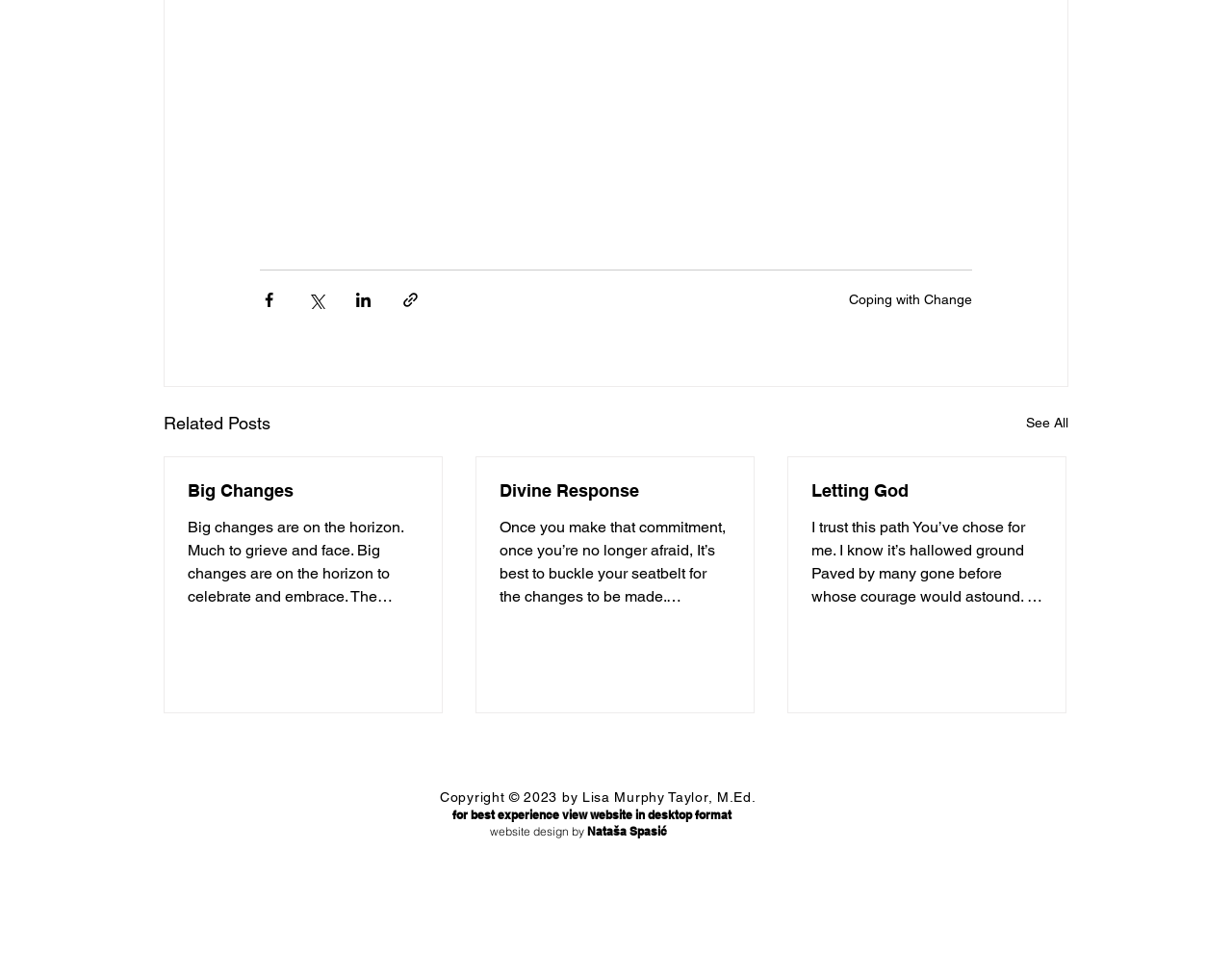Using the format (top-left x, top-left y, bottom-right x, bottom-right y), provide the bounding box coordinates for the described UI element. All values should be floating point numbers between 0 and 1: See All

[0.833, 0.43, 0.867, 0.459]